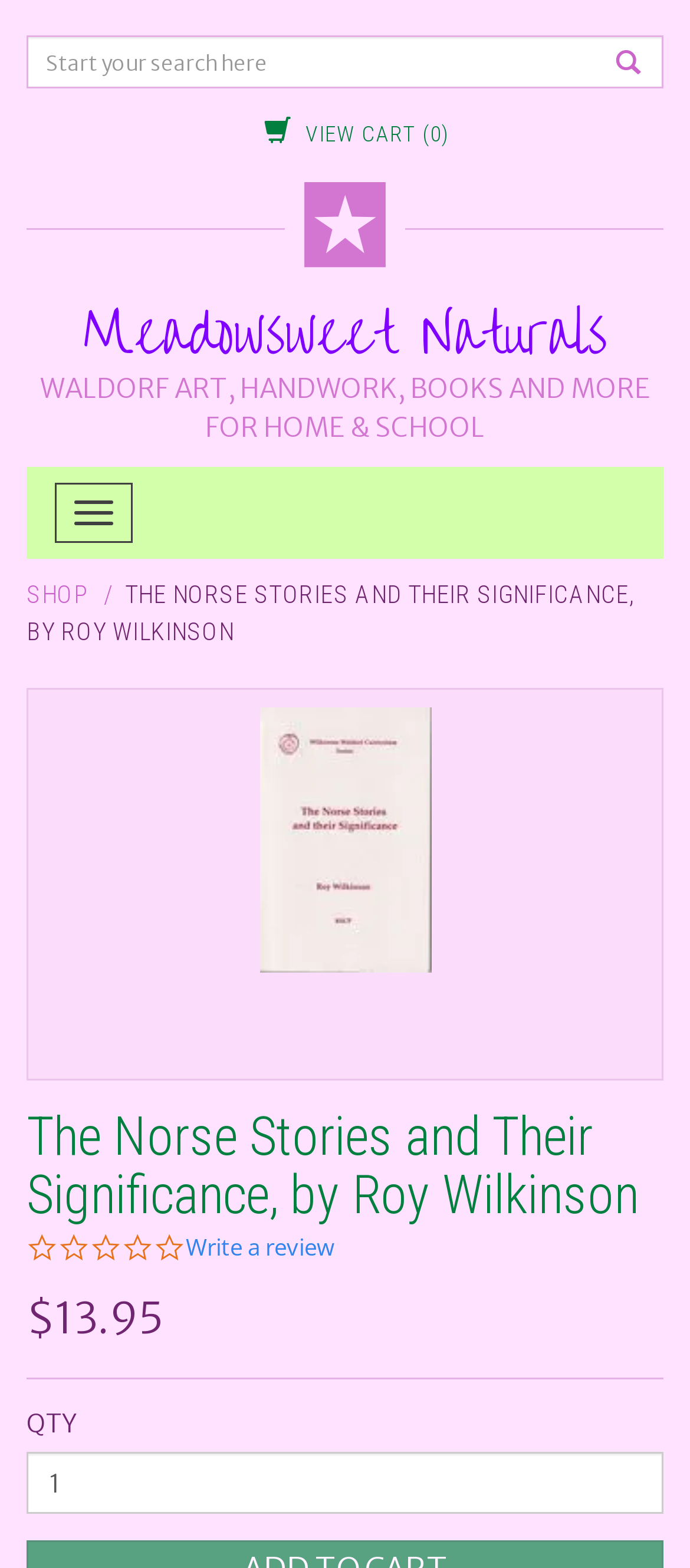Bounding box coordinates must be specified in the format (top-left x, top-left y, bottom-right x, bottom-right y). All values should be floating point numbers between 0 and 1. What are the bounding box coordinates of the UI element described as: Shop

[0.038, 0.37, 0.128, 0.388]